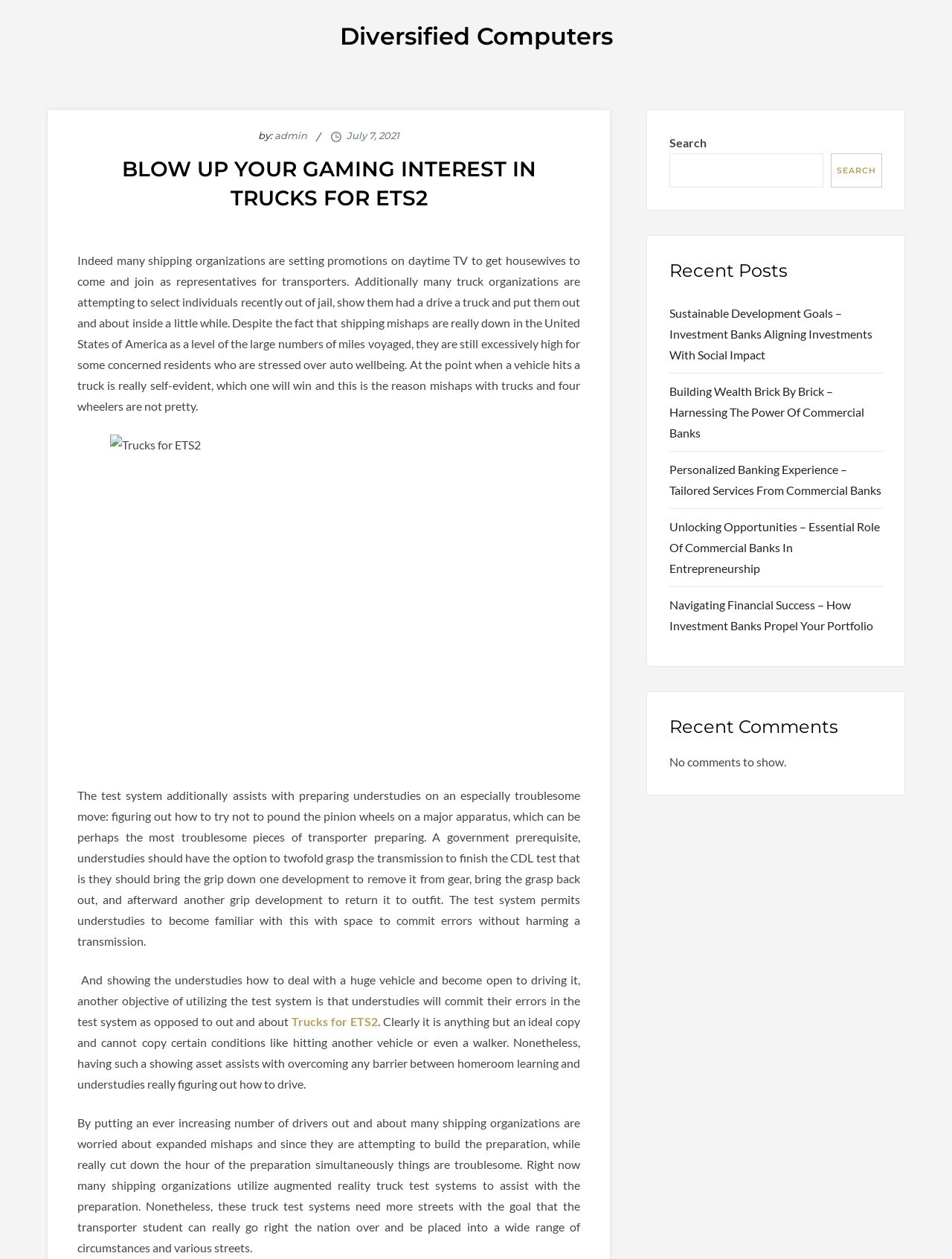Are there any comments on the webpage?
Please provide a full and detailed response to the question.

The section 'Recent Comments' is located on the right side of the webpage, below the 'Recent Posts' section. It states 'No comments to show.', indicating that there are no comments on the webpage.